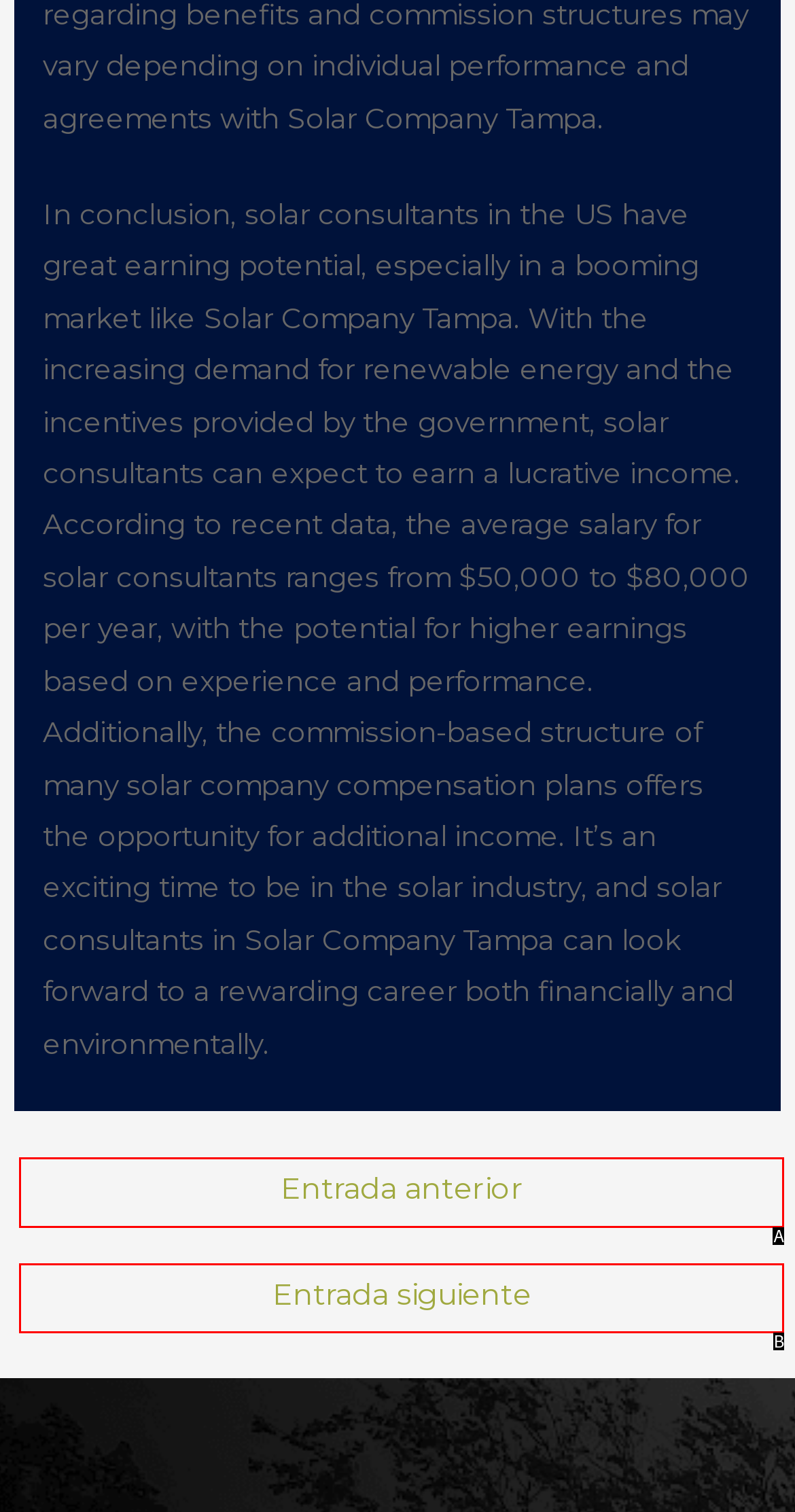Select the letter of the HTML element that best fits the description: Entrada siguiente →
Answer with the corresponding letter from the provided choices.

B